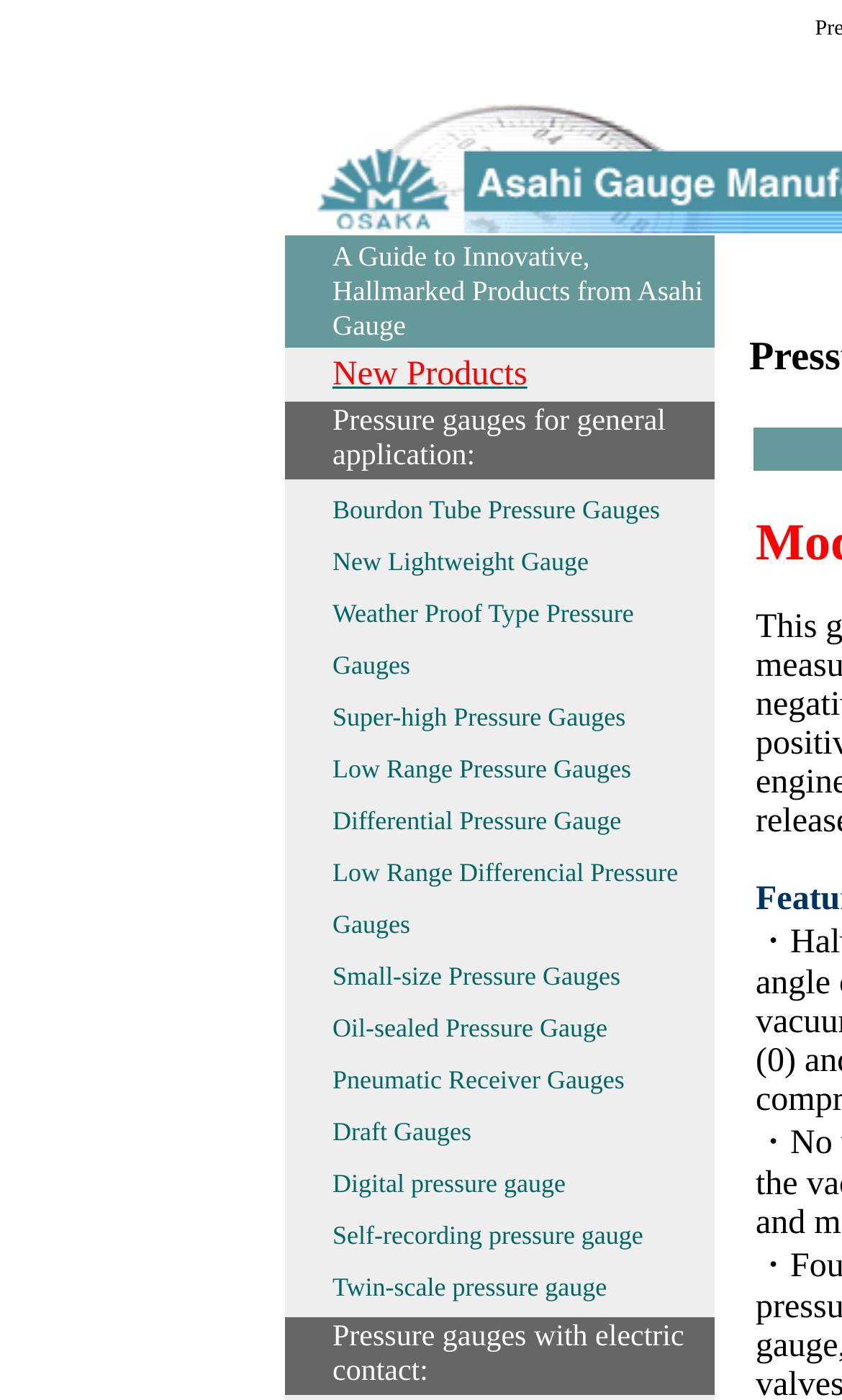What is the layout of the webpage?
Give a one-word or short-phrase answer derived from the screenshot.

Table-based